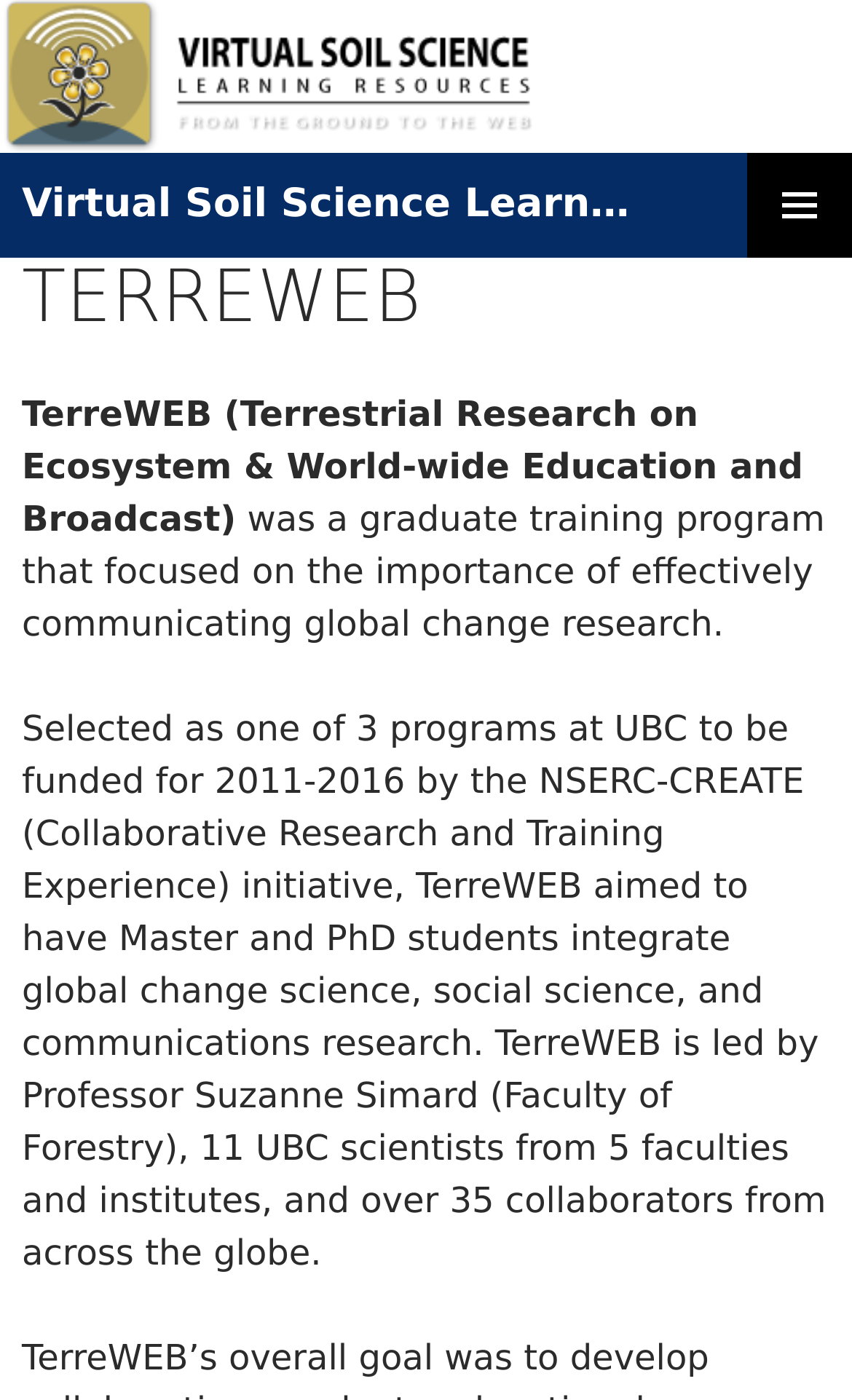Please answer the following question using a single word or phrase: 
How many collaborators are involved in TerreWEB?

over 35